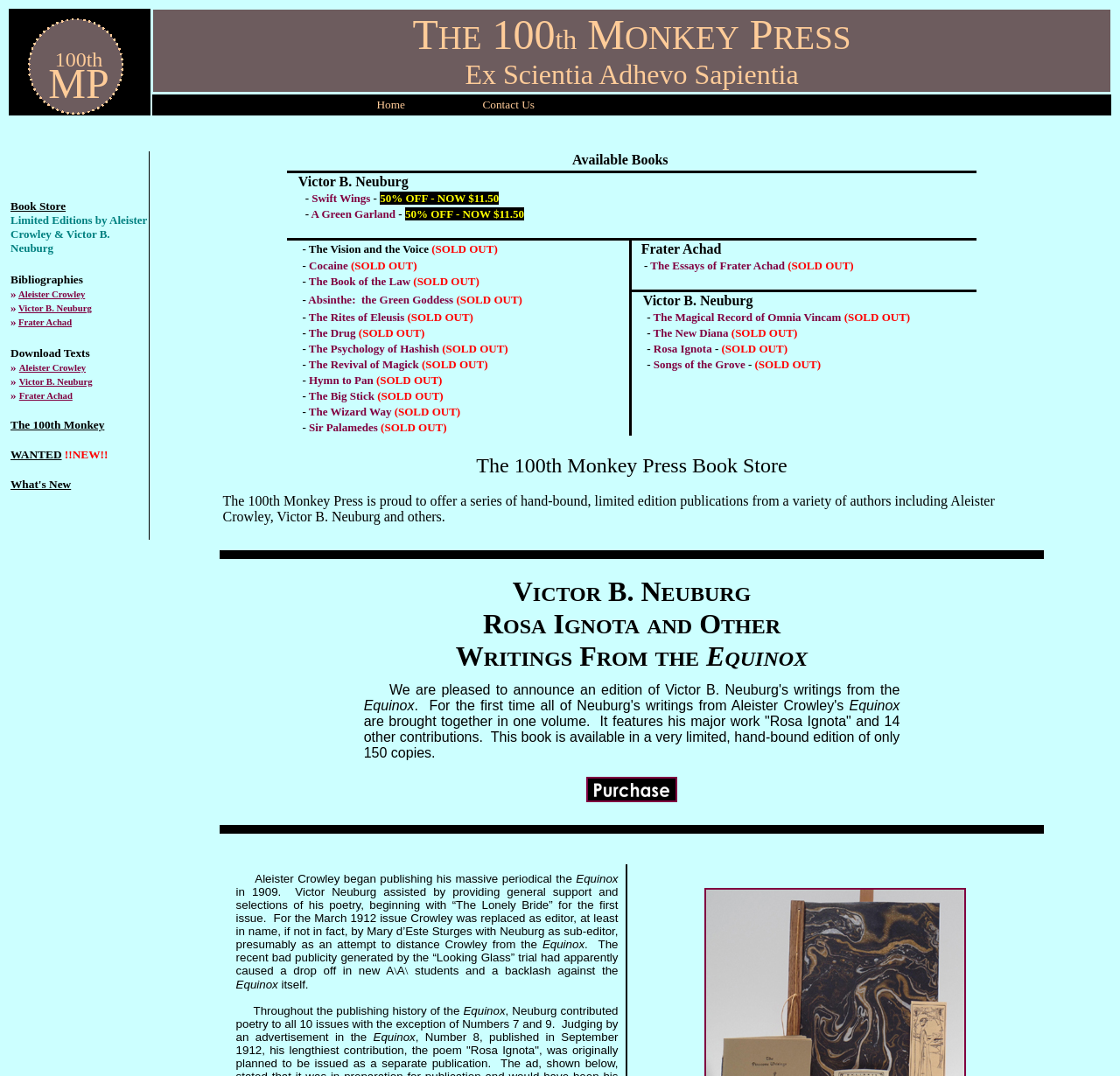Provide a one-word or short-phrase response to the question:
What is the name of the press?

100th Monkey Press